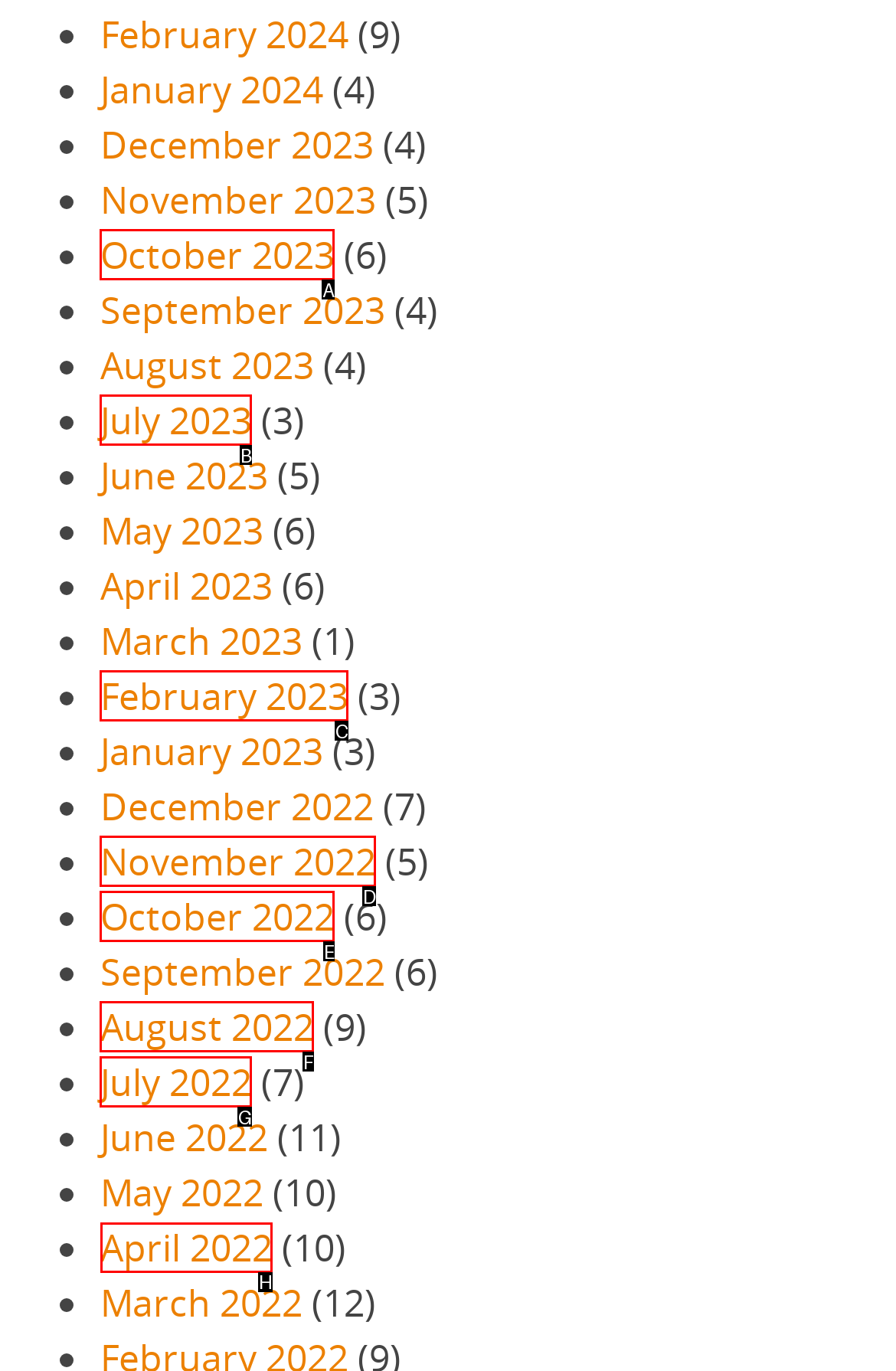Given the instruction: View April 2022, which HTML element should you click on?
Answer with the letter that corresponds to the correct option from the choices available.

H